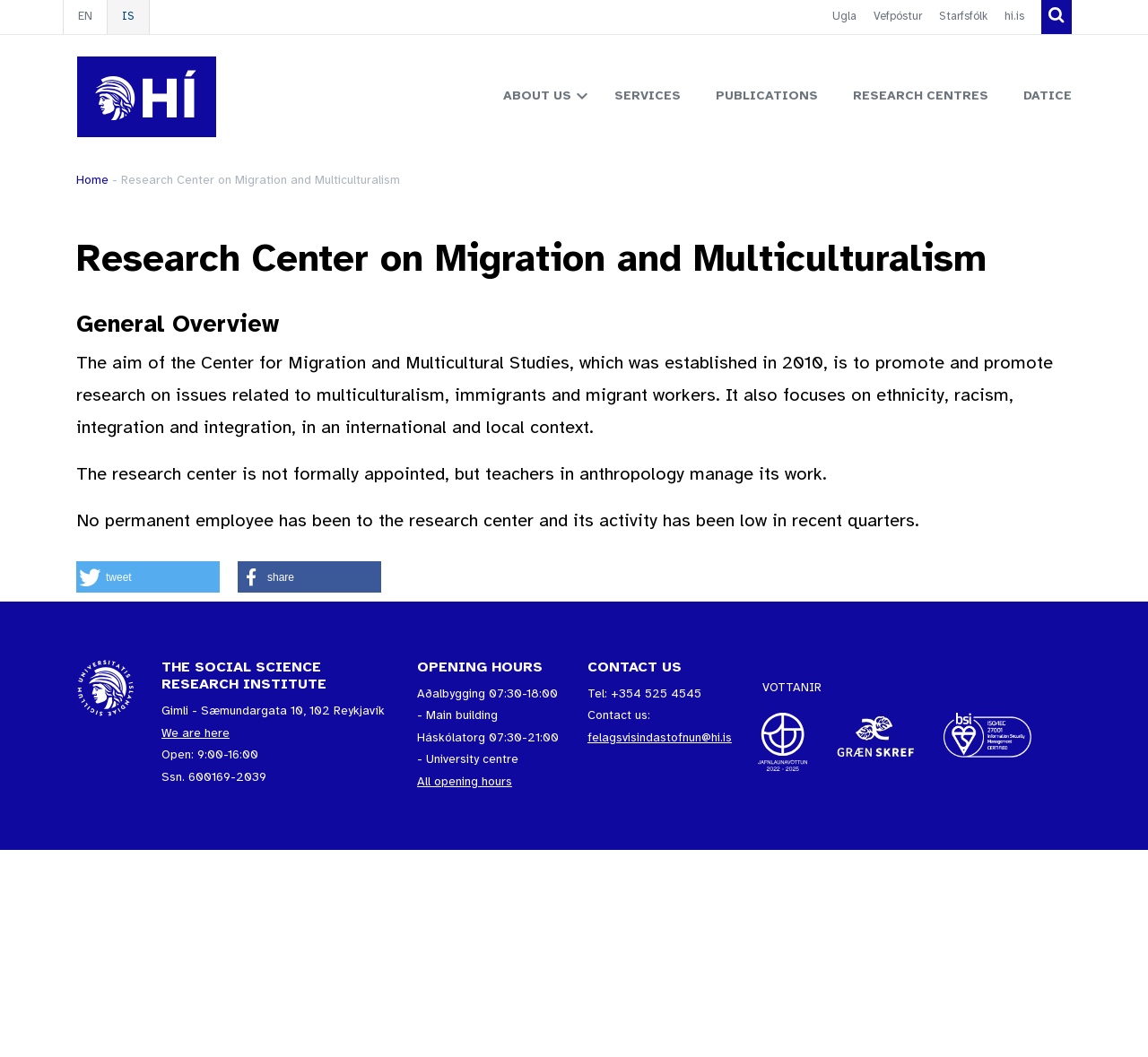Answer this question in one word or a short phrase: What is the main navigation category?

MAIN NAVIGATION